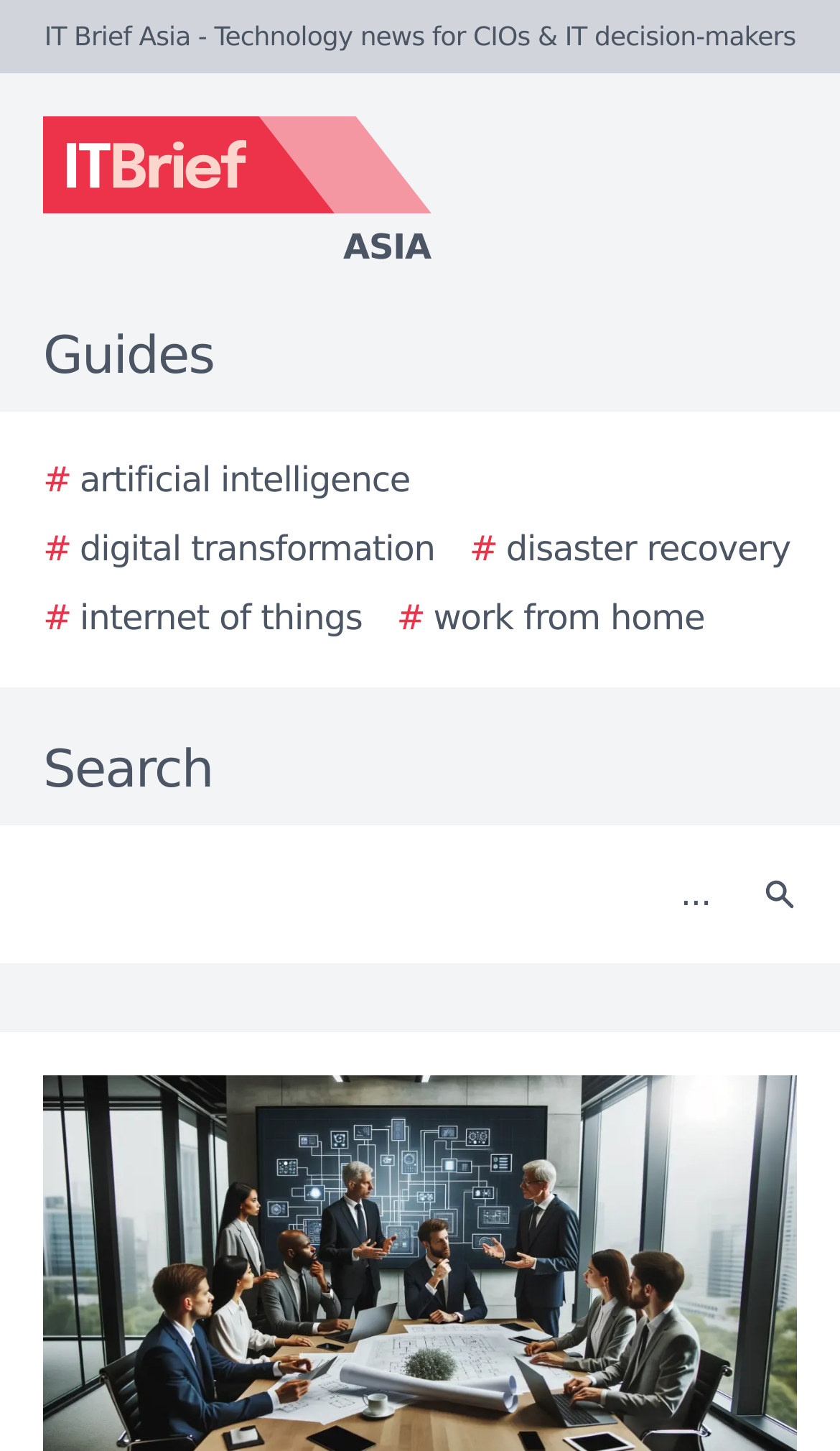What is the purpose of the textbox? Observe the screenshot and provide a one-word or short phrase answer.

Search